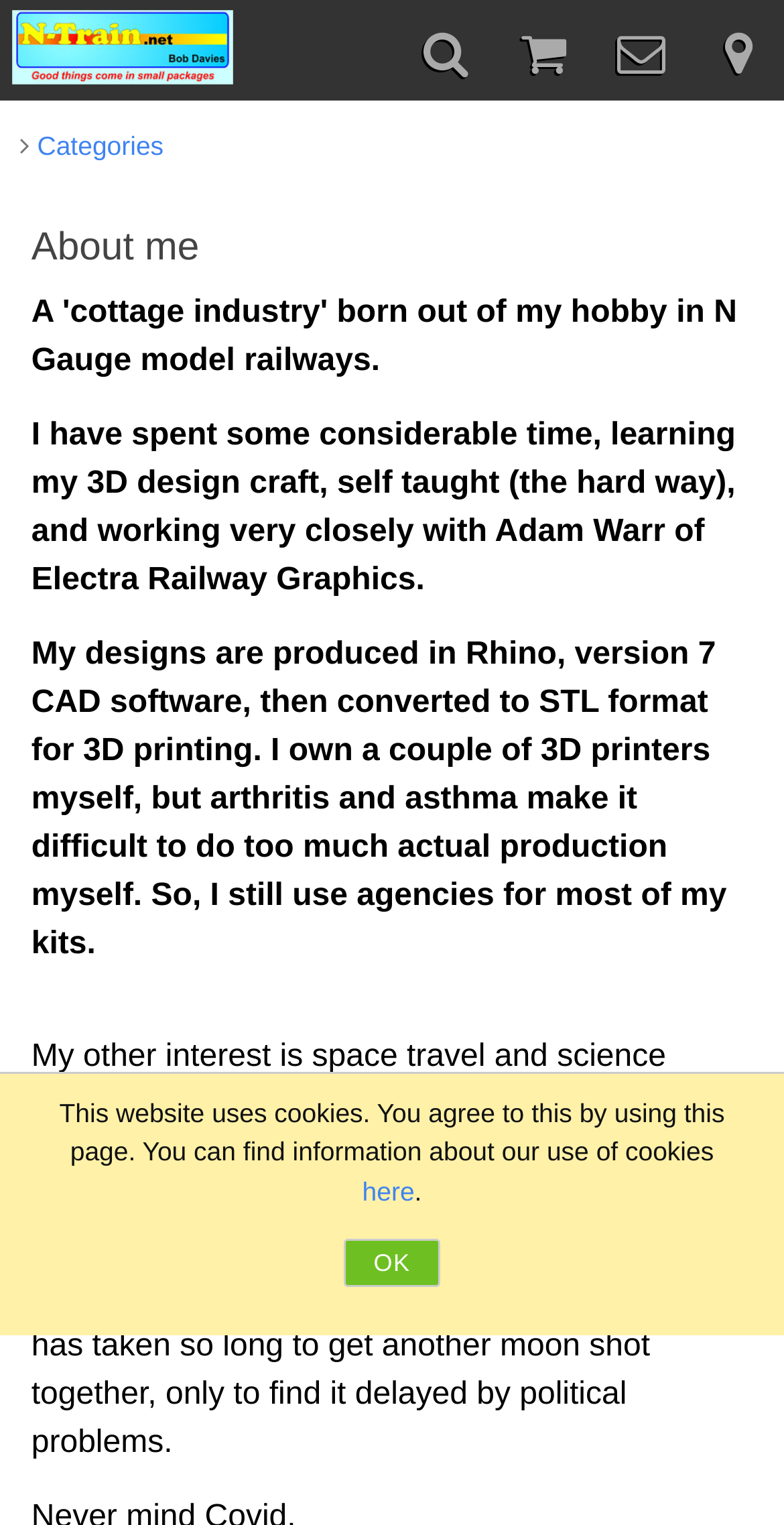Who does the author work closely with?
Based on the image, give a one-word or short phrase answer.

Adam Warr